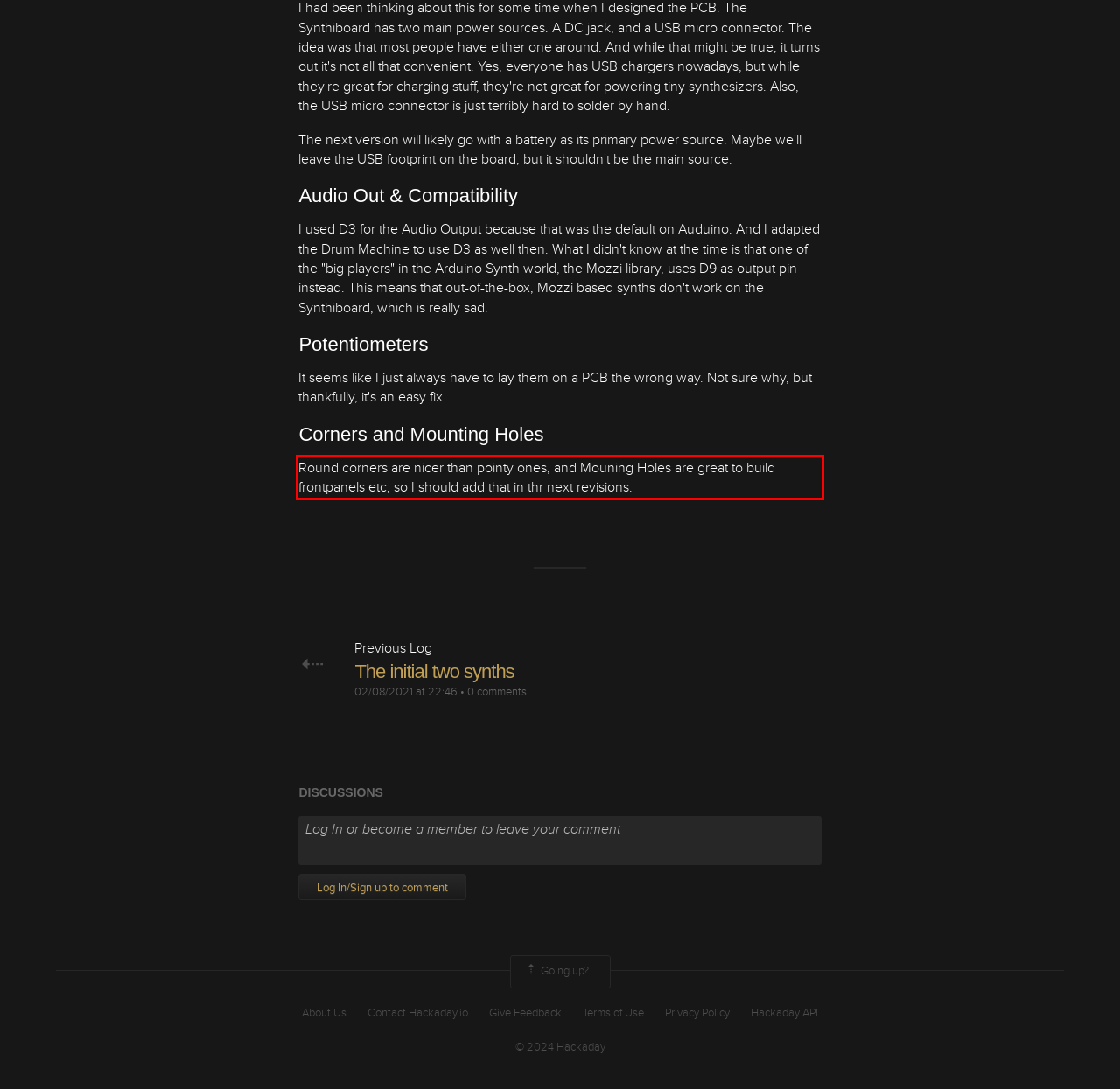Identify the red bounding box in the webpage screenshot and perform OCR to generate the text content enclosed.

Round corners are nicer than pointy ones, and Mouning Holes are great to build frontpanels etc, so I should add that in thr next revisions.